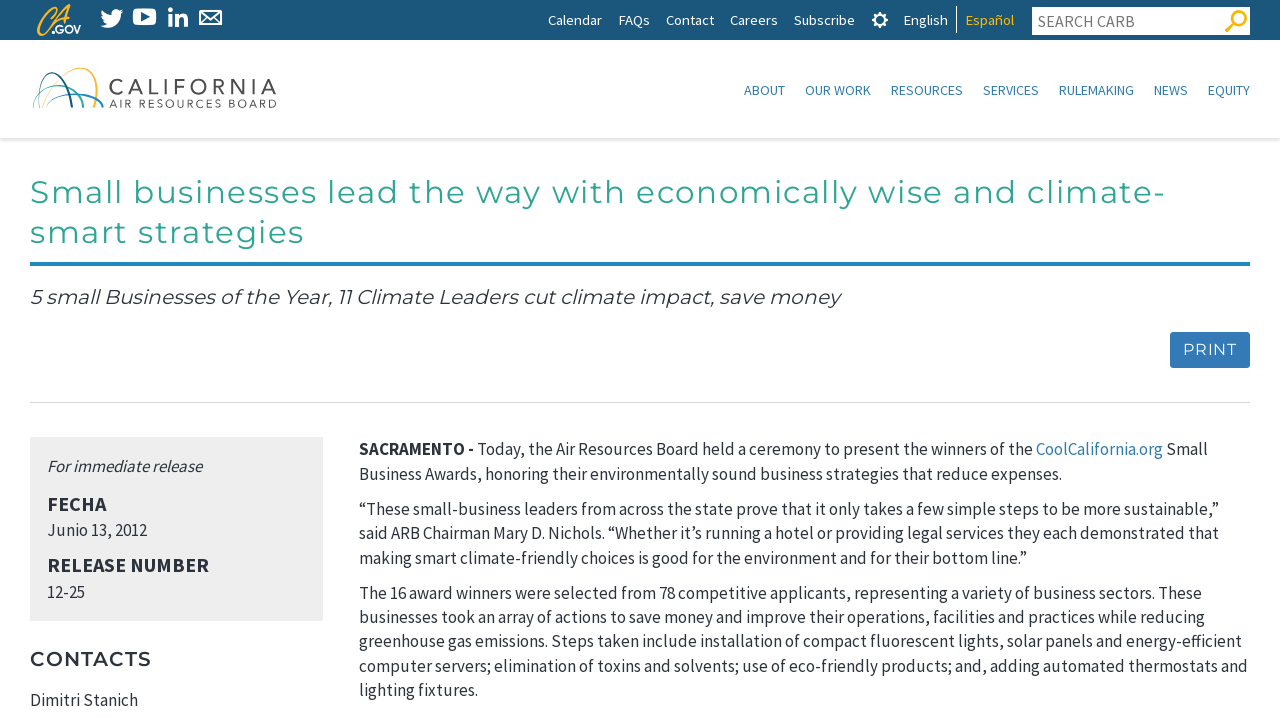Analyze and describe the webpage in a detailed narrative.

The webpage is about the California Air Resources Board, specifically highlighting the winners of the CoolCalifornia.org Small Business Awards. At the top, there are several links to social media platforms, a search bar, and a language selection option. Below this, there is a navigation menu with links to different sections of the website, including "ABOUT", "OUR WORK", and "NEWS".

The main content of the page is divided into two sections. The first section has a heading that reads "Small businesses lead the way with economically wise and climate-smart strategies". Below this, there is a paragraph of text that describes the award winners, stating that 5 small businesses of the year and 11 Climate Leaders have cut their climate impact and saved money.

The second section appears to be a press release, with a heading that reads "FOR IMMEDIATE RELEASE". This section includes the date of the release, a release number, and contact information for Dimitri Stanich. The main text of the press release describes the ceremony held by the Air Resources Board to present the award winners, quoting ARB Chairman Mary D. Nichols. The text also provides more details about the award winners, including the actions they took to reduce greenhouse gas emissions and improve their operations.

Throughout the page, there are several links to other pages, including a link to print the press release. There is also an image of the California Gov logo at the top left of the page.